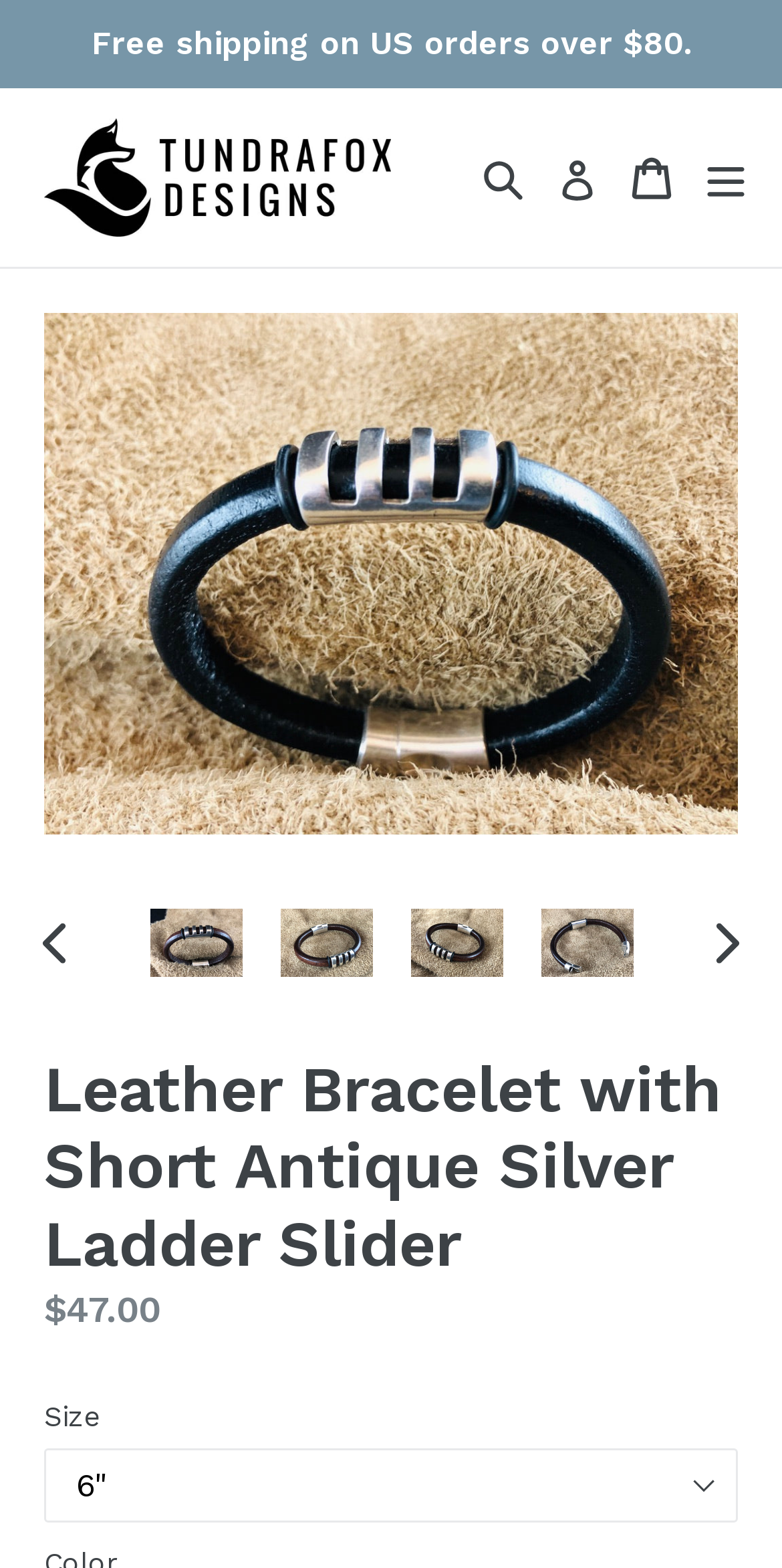What is the purpose of the 'NEXT SLIDE' button?
Please describe in detail the information shown in the image to answer the question.

I inferred the purpose of the 'NEXT SLIDE' button by its location near the product image and its text content. It is likely that clicking this button will allow the user to view the next image of the product.